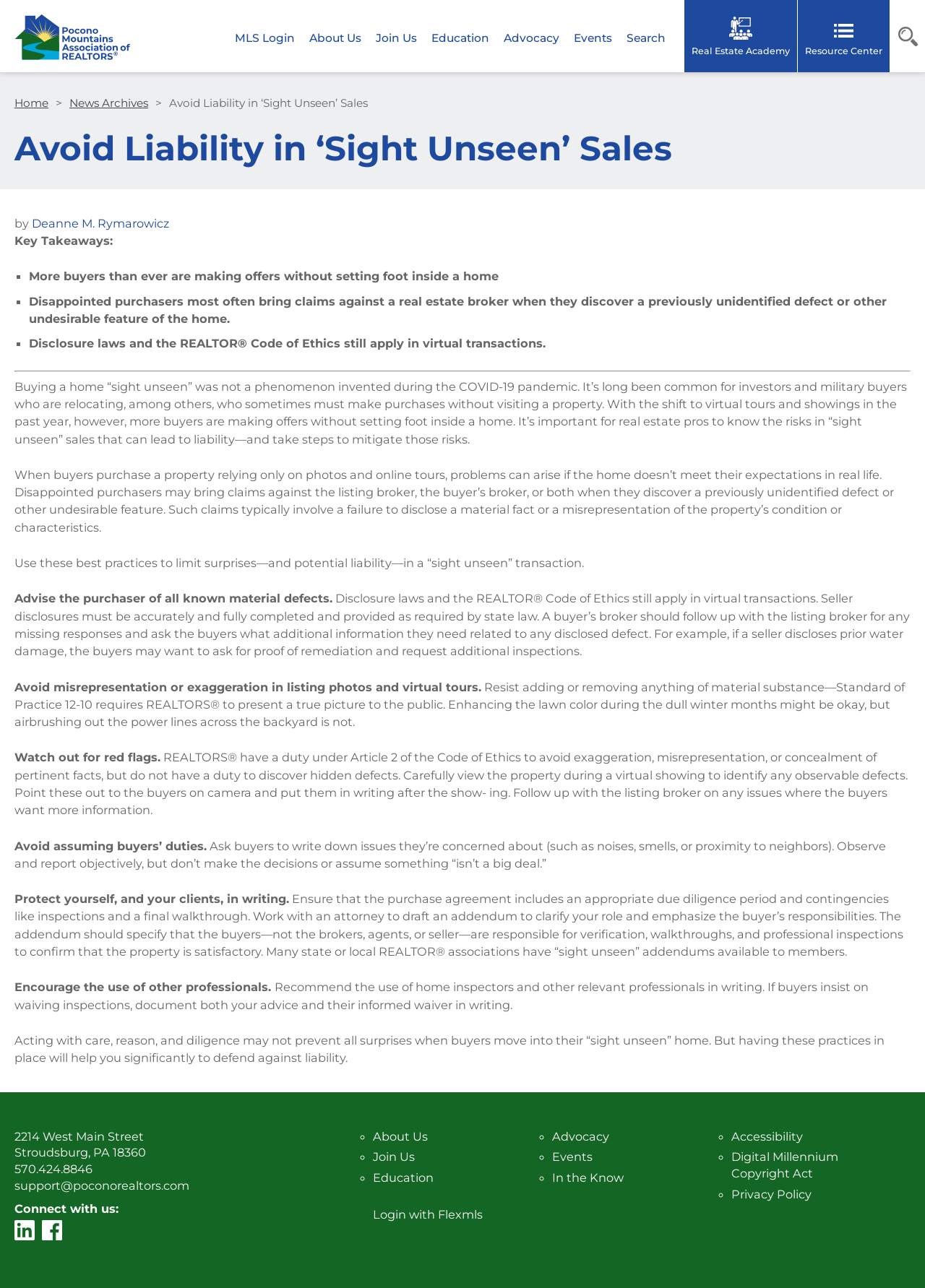From the element description Privacy Policy, predict the bounding box coordinates of the UI element. The coordinates must be specified in the format (top-left x, top-left y, bottom-right x, bottom-right y) and should be within the 0 to 1 range.

[0.791, 0.921, 0.877, 0.932]